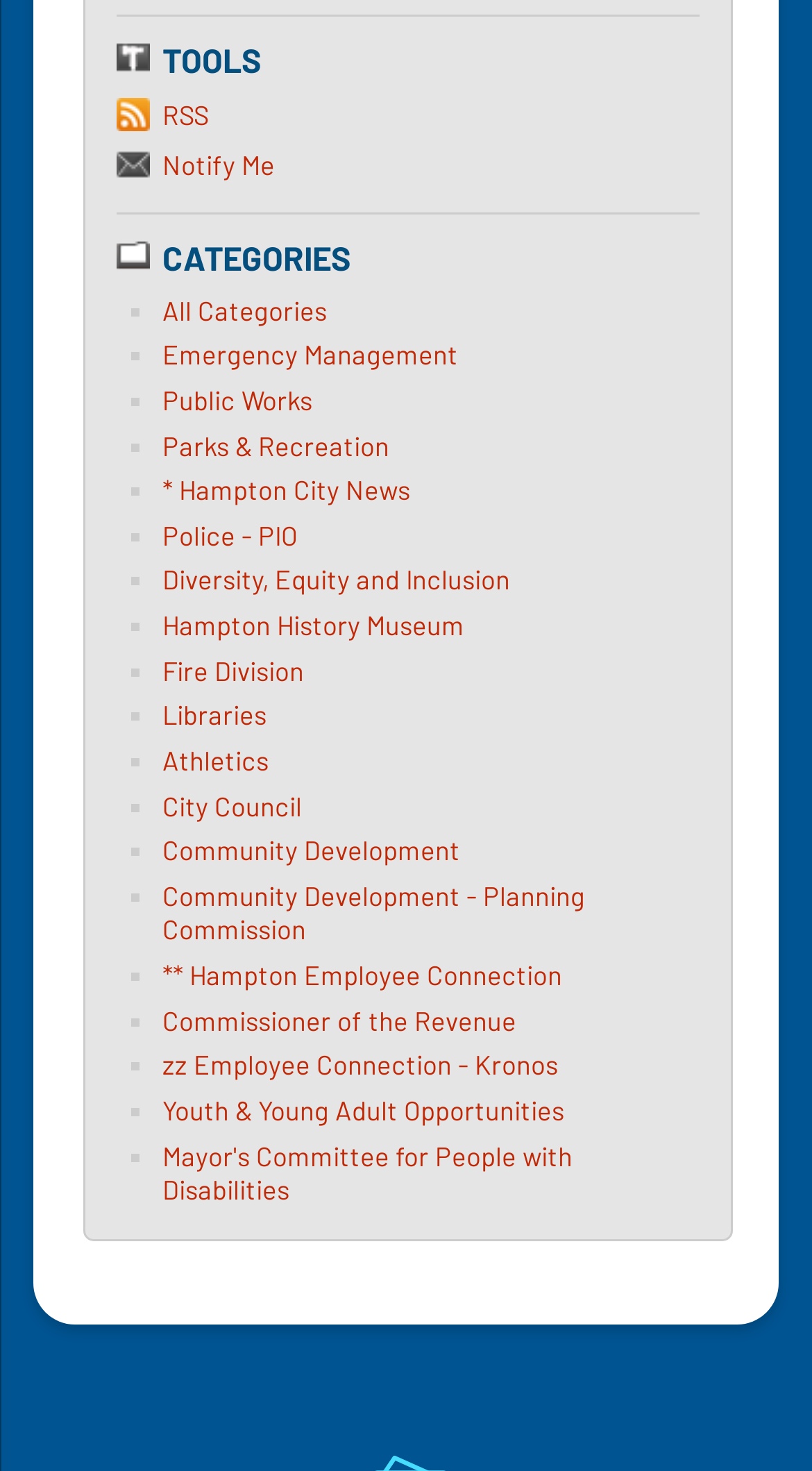Please specify the bounding box coordinates of the area that should be clicked to accomplish the following instruction: "View Emergency Management category". The coordinates should consist of four float numbers between 0 and 1, i.e., [left, top, right, bottom].

[0.2, 0.23, 0.564, 0.252]